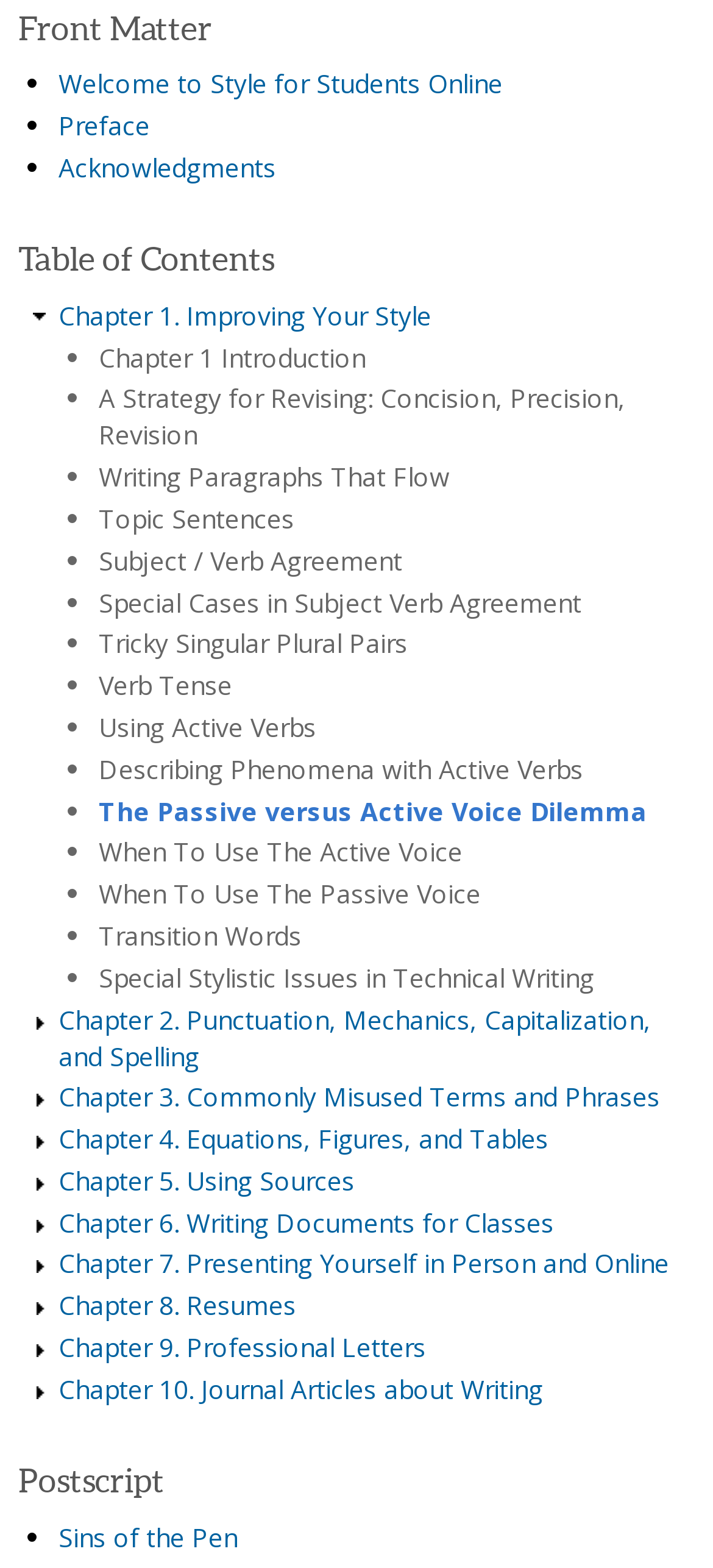Please locate the bounding box coordinates of the element's region that needs to be clicked to follow the instruction: "Read Chapter 1. Improving Your Style". The bounding box coordinates should be provided as four float numbers between 0 and 1, i.e., [left, top, right, bottom].

[0.082, 0.19, 0.605, 0.212]